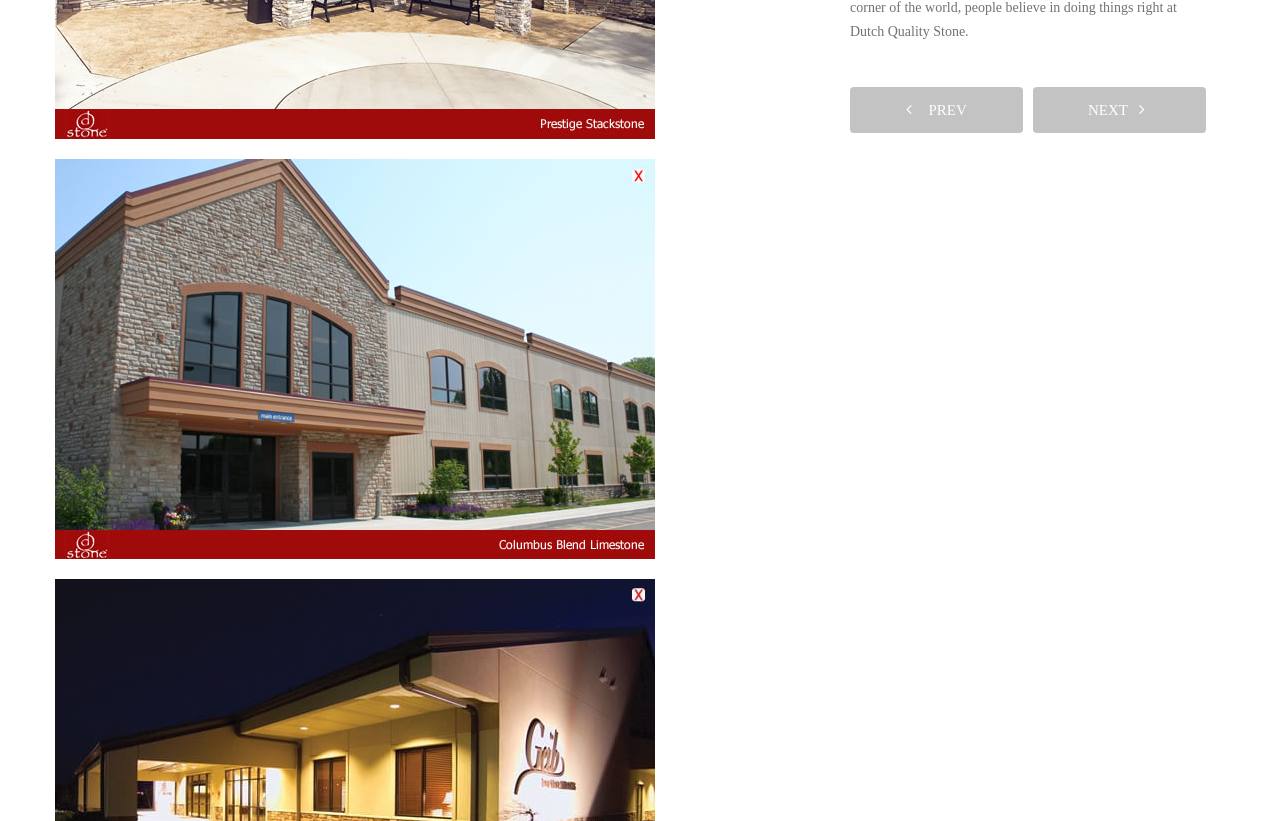Please determine the bounding box coordinates for the element with the description: "next".

[0.807, 0.106, 0.942, 0.162]